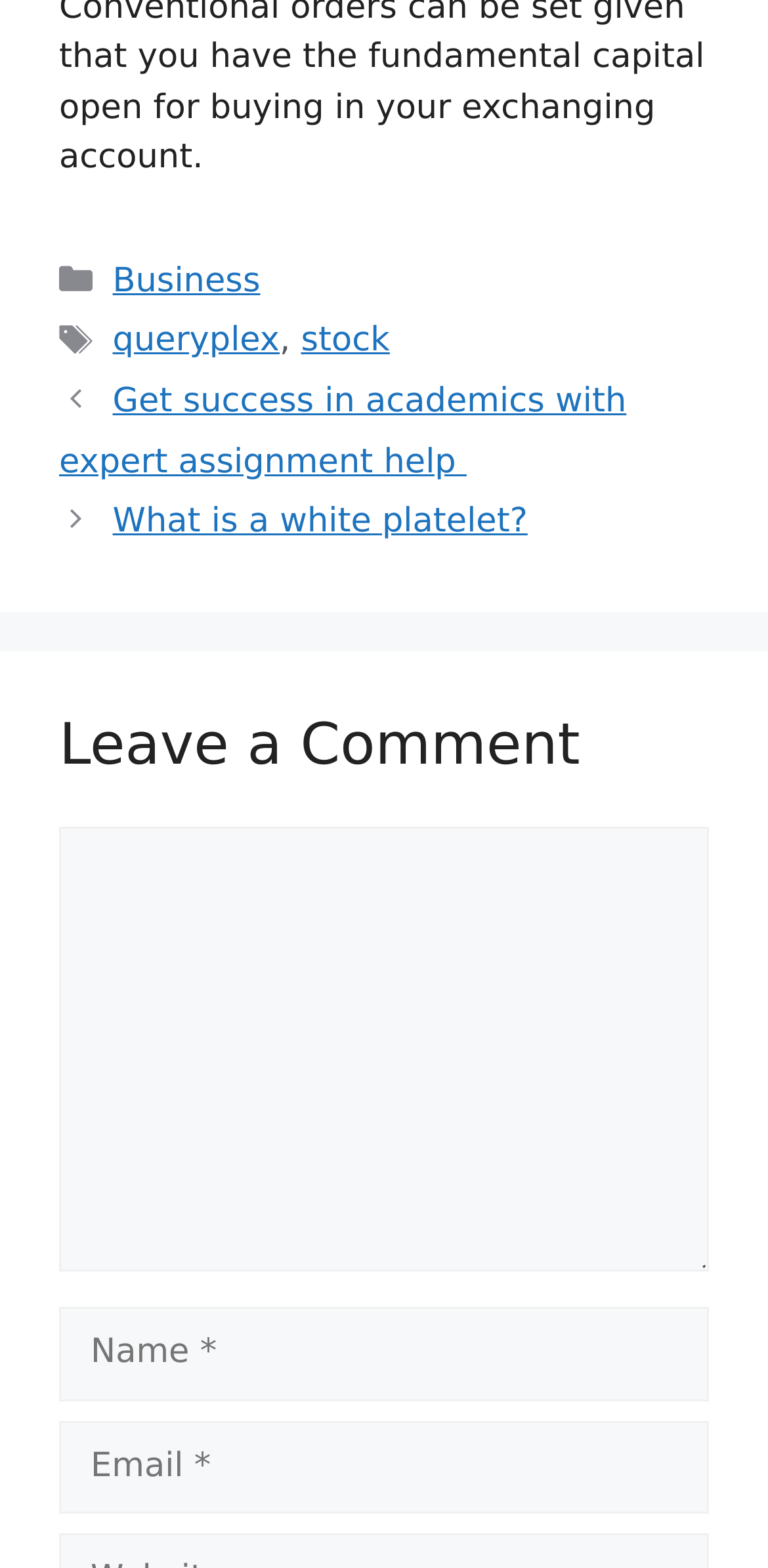Predict the bounding box for the UI component with the following description: "What is a white platelet?".

[0.147, 0.32, 0.687, 0.346]